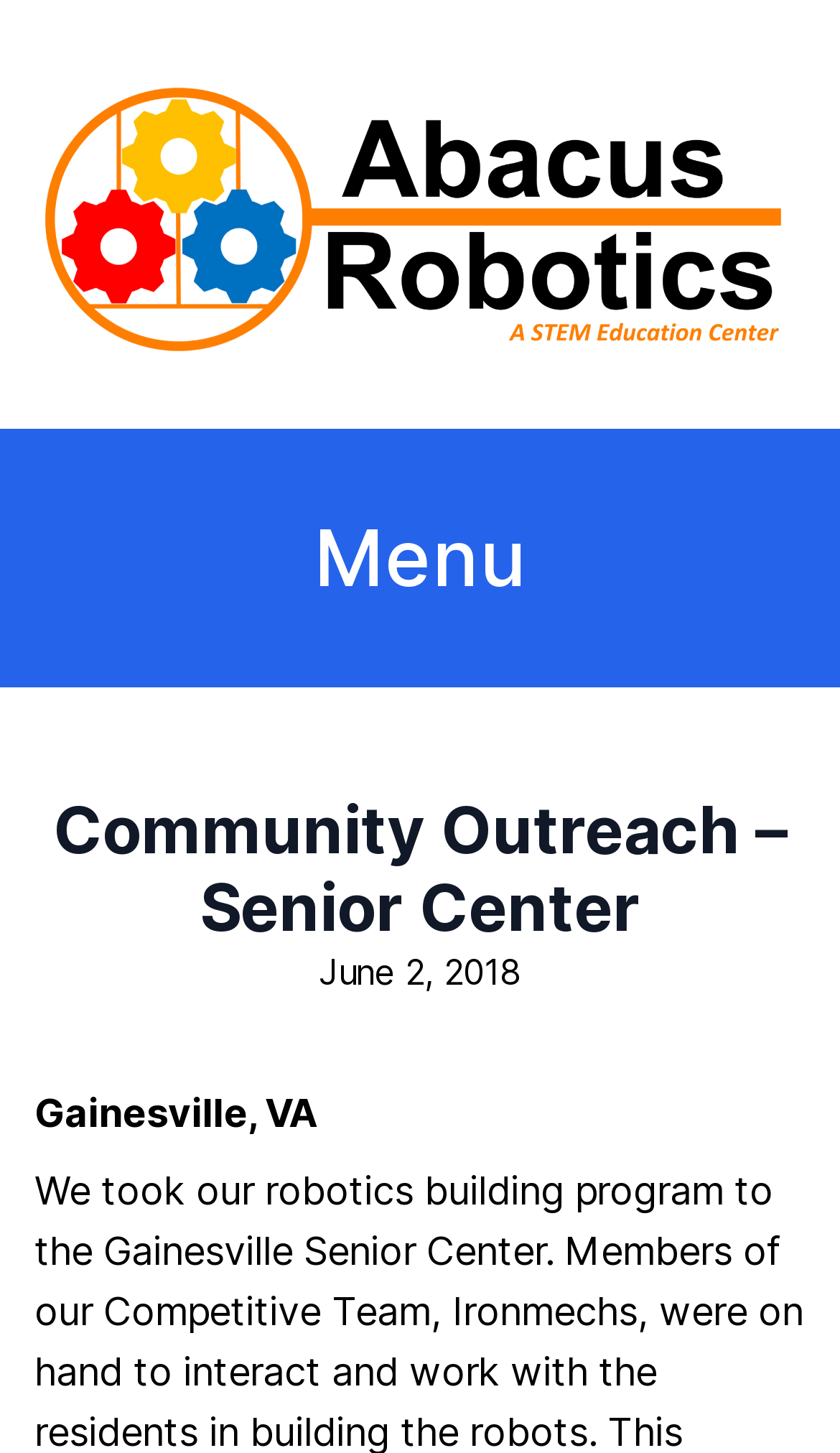Provide a short, one-word or phrase answer to the question below:
What is the purpose of the 'Menu' button?

To open a menu